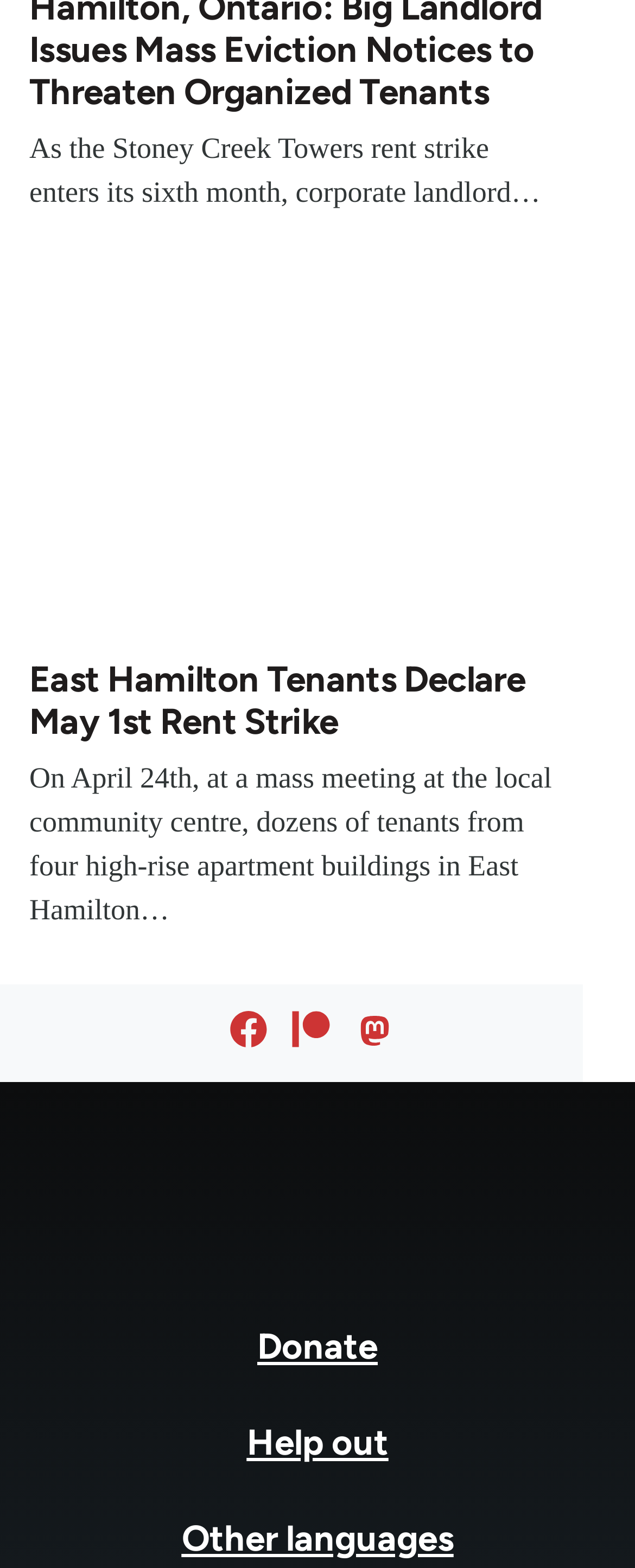Predict the bounding box coordinates of the area that should be clicked to accomplish the following instruction: "Like us on facebook". The bounding box coordinates should consist of four float numbers between 0 and 1, i.e., [left, top, right, bottom].

[0.362, 0.649, 0.421, 0.669]